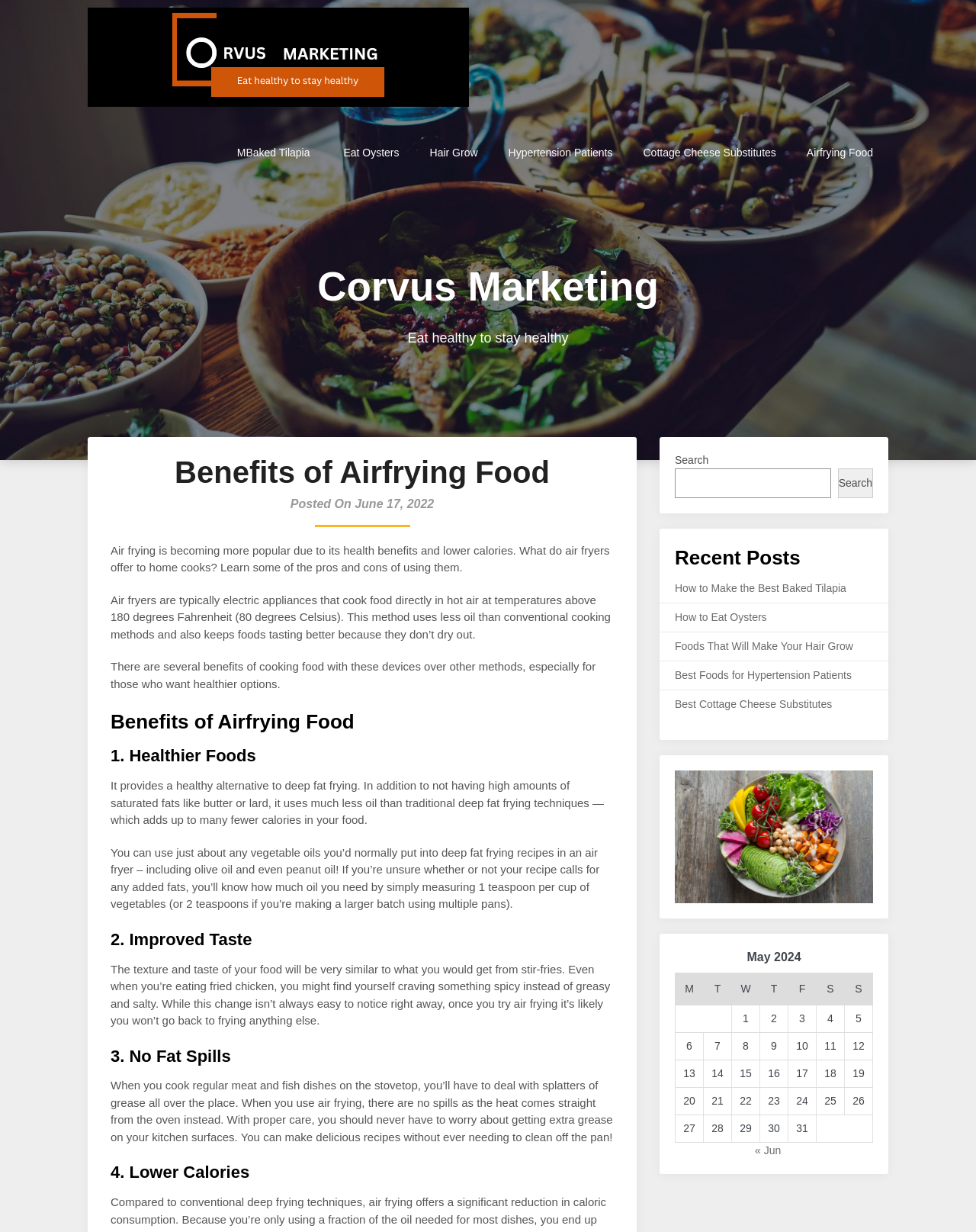Identify the bounding box coordinates of the area you need to click to perform the following instruction: "Click the '换一换' button".

None